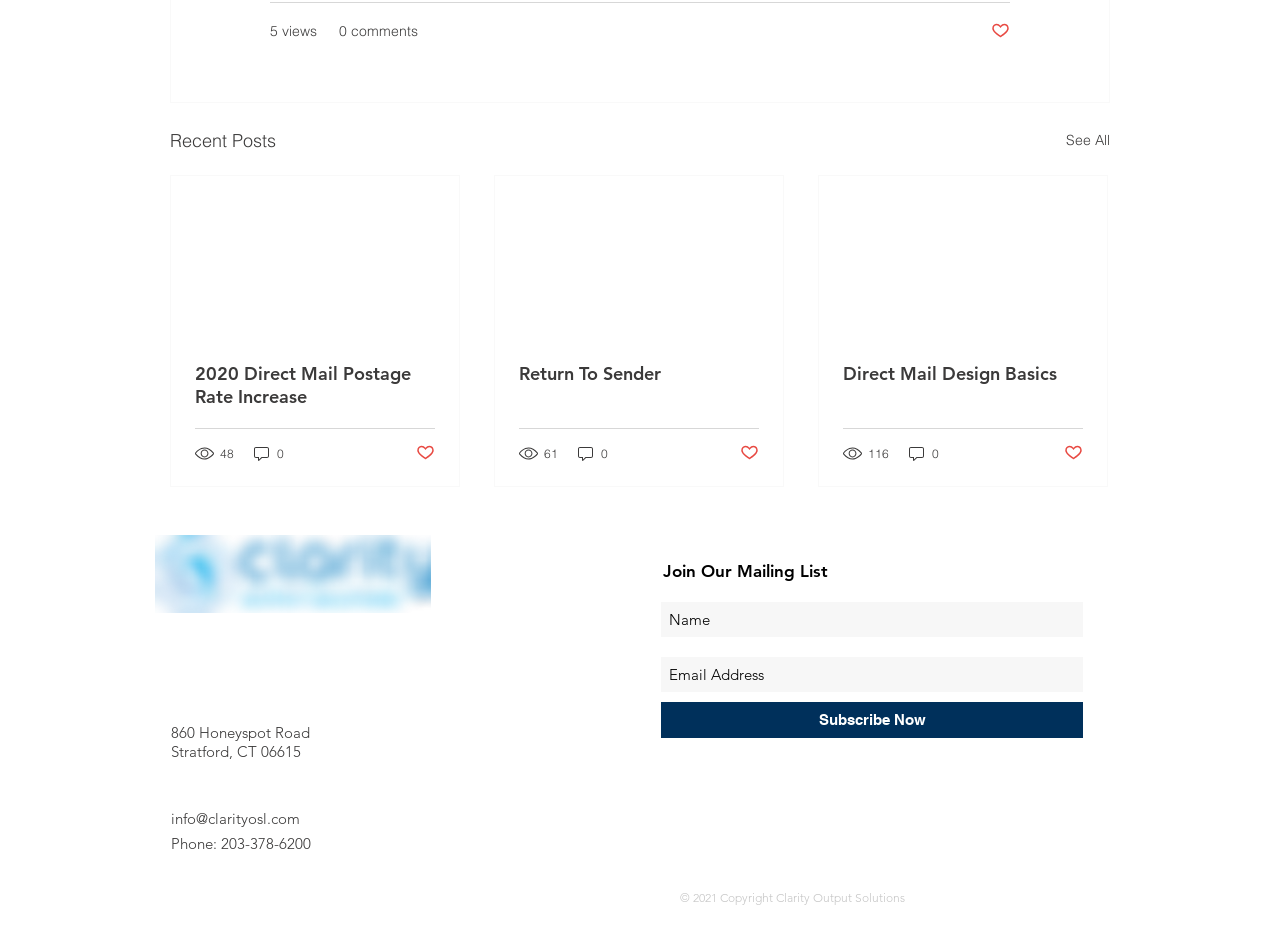Could you find the bounding box coordinates of the clickable area to complete this instruction: "Click the 'Subscribe Now' button"?

[0.516, 0.757, 0.846, 0.796]